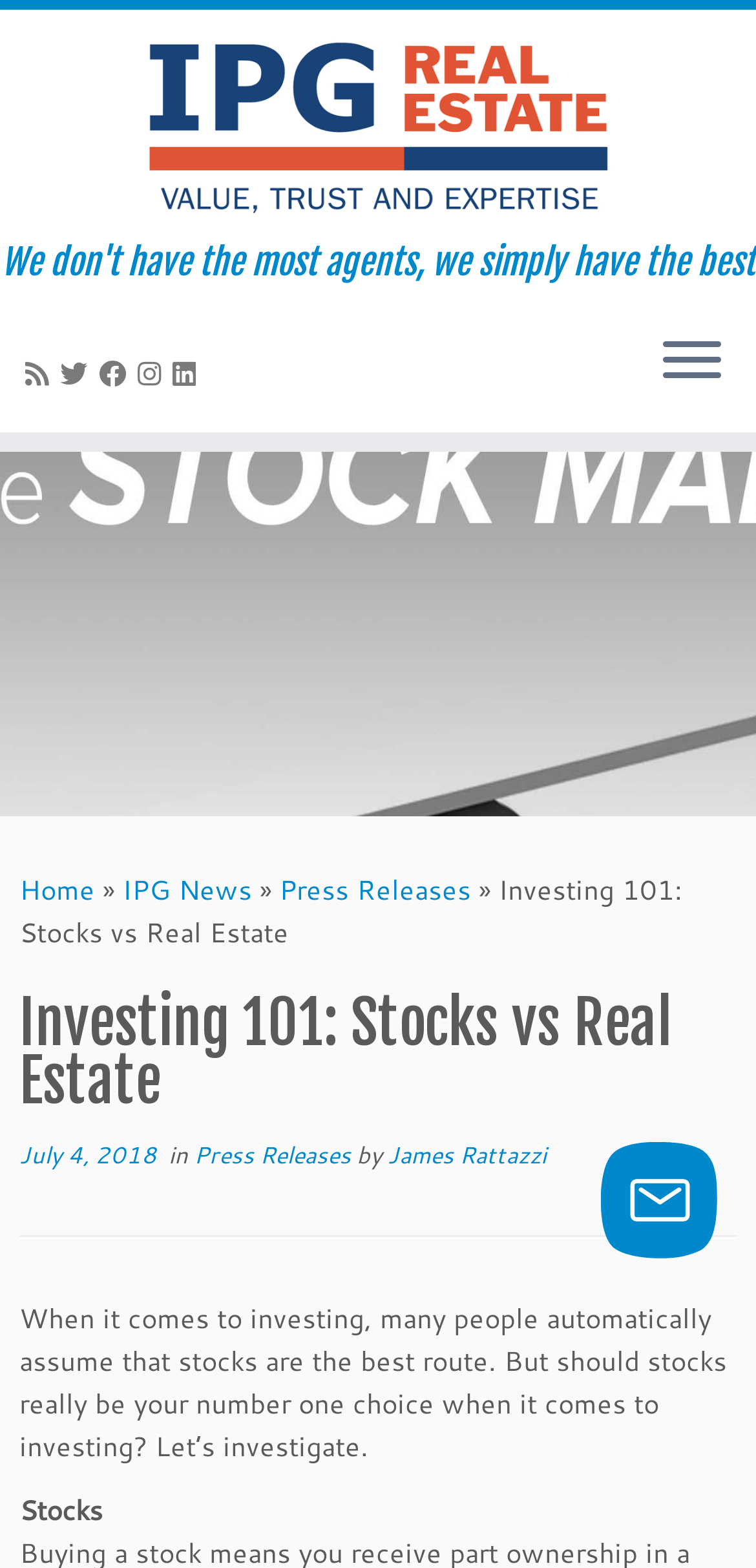Provide a thorough summary of the webpage.

The webpage is about investing, specifically comparing stocks and real estate. At the top, there is a logo and a navigation menu with links to "Home", "IPG News", and "Press Releases". Below the navigation menu, there is a header section with the title "Investing 101: Stocks vs Real Estate" and a subheading that reads "When it comes to investing, many people automatically assume that stocks are the best route. But should stocks really be your number one choice when it comes to investing? Let’s investigate."

To the right of the header section, there are social media links to follow the author on Twitter, Facebook, Instagram, and LinkedIn. Below the social media links, there is a button to open a menu. On the top-right corner, there is a button to launch a chat.

The main content of the webpage is divided into sections, with a clear hierarchy of headings and subheadings. There are five links to other articles or pages, including "July 4, 2018" and "James Rattazzi". The webpage also features an image with a "Back Home" caption at the top-right corner.

In terms of layout, the webpage has a clean and organized structure, with clear headings and concise text. The use of whitespace and indentation helps to create a clear hierarchy of information, making it easy to navigate and read.